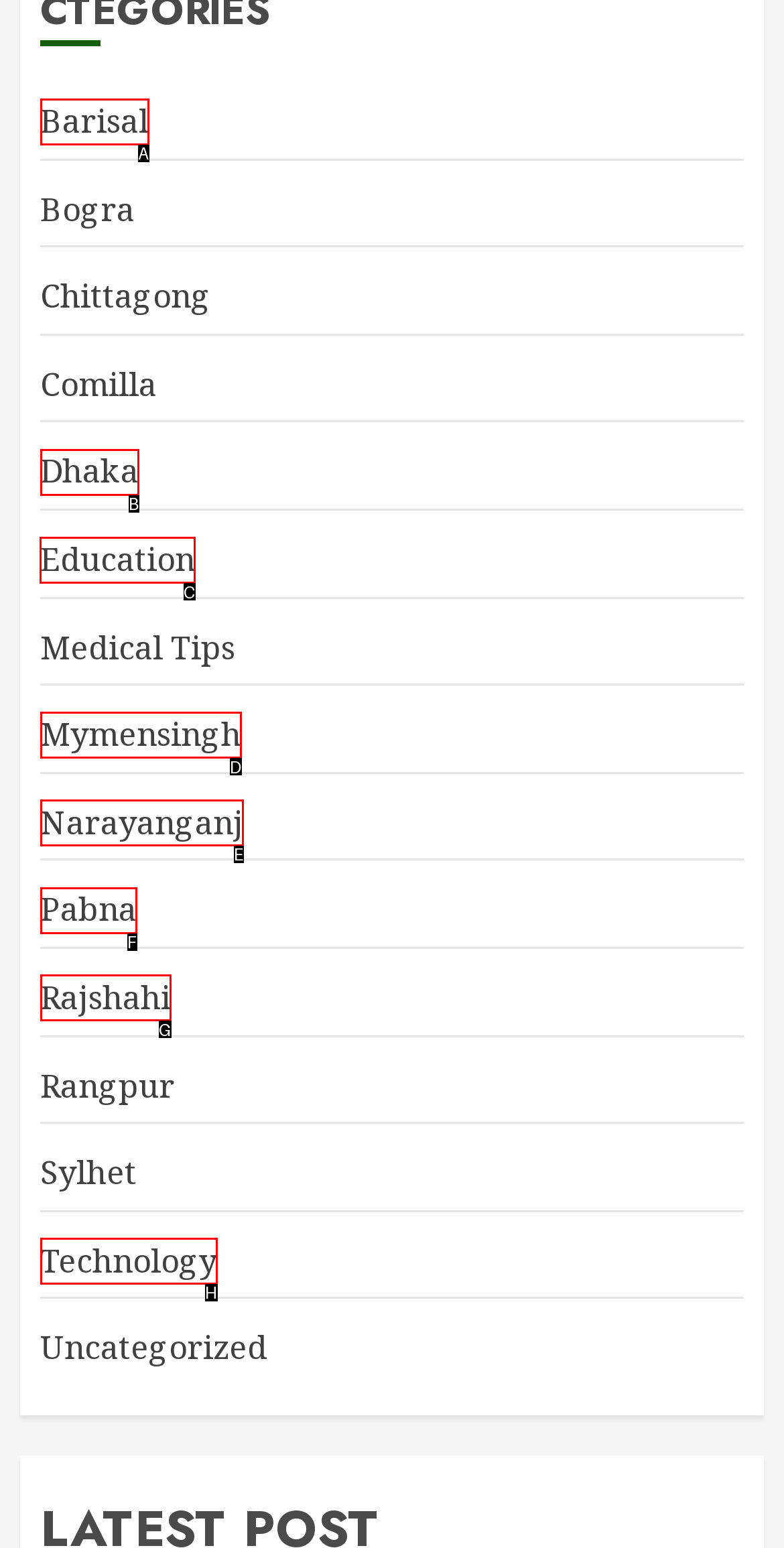Determine which element should be clicked for this task: explore Education
Answer with the letter of the selected option.

C